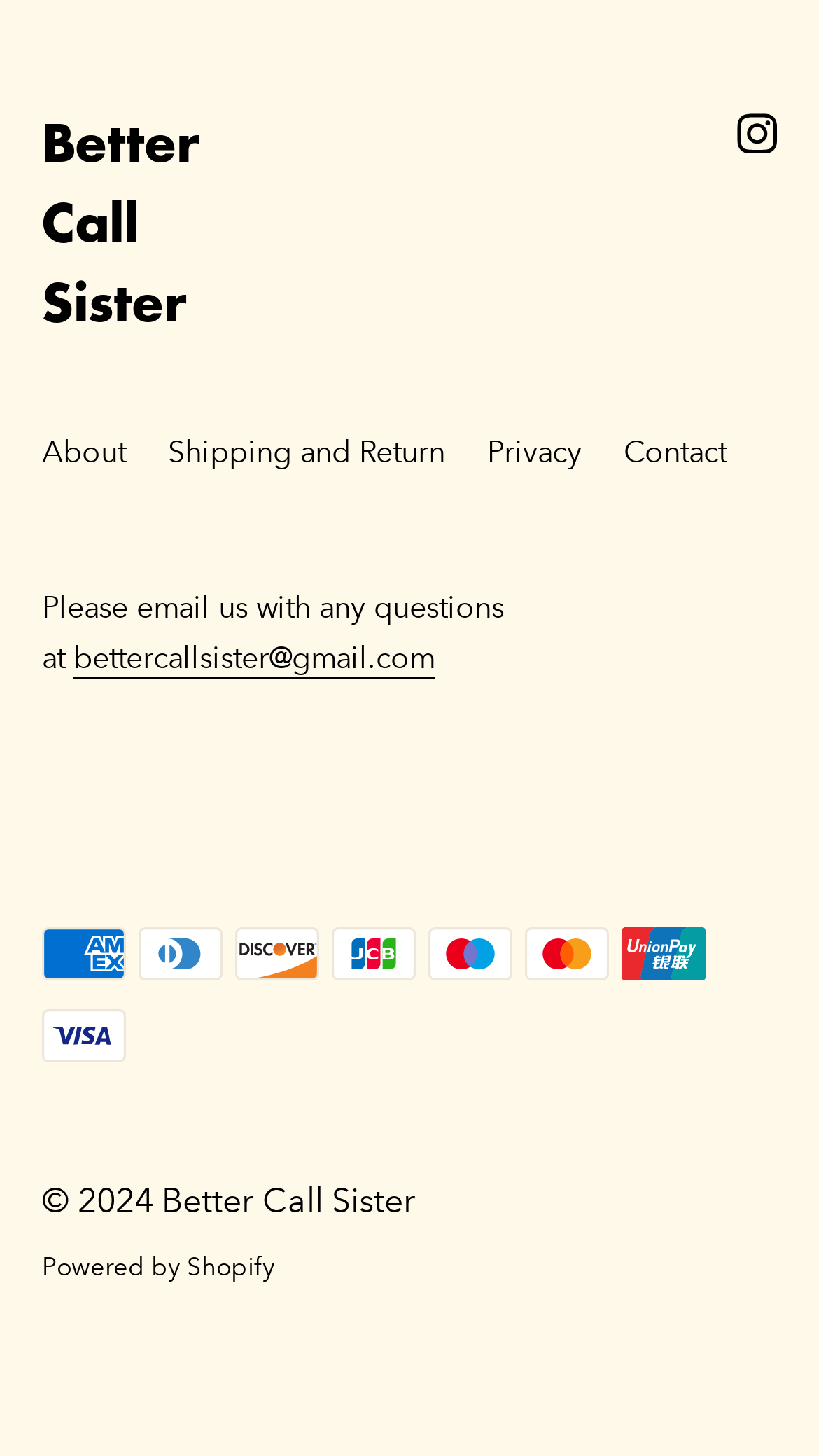Please provide a brief answer to the following inquiry using a single word or phrase:
What is the name of the website?

Better Call Sister